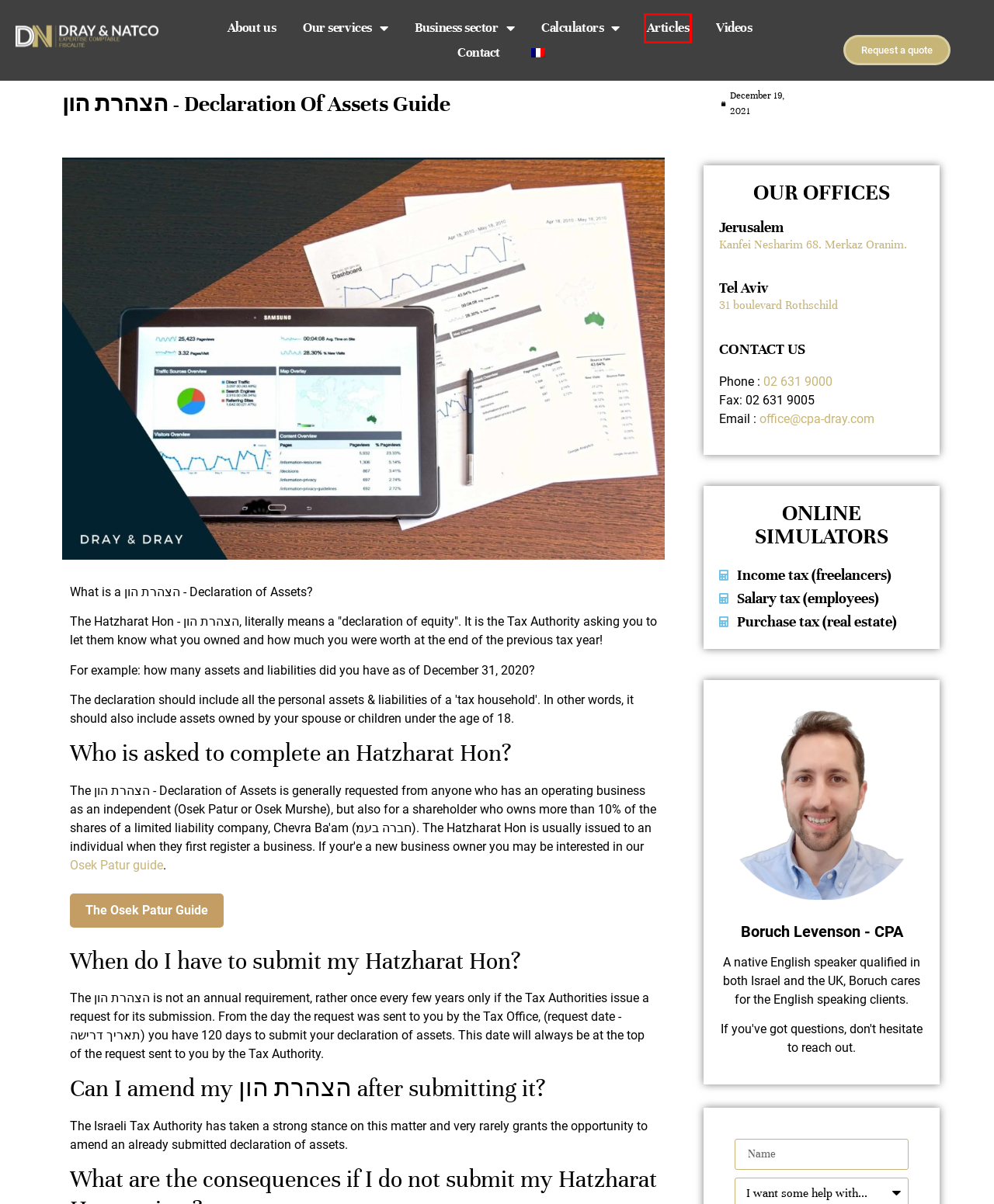Examine the screenshot of the webpage, which includes a red bounding box around an element. Choose the best matching webpage description for the page that will be displayed after clicking the element inside the red bounding box. Here are the candidates:
A. Chartered Accountants in Israel: Dray & Natco, a English-speaking firm
B. Salary simulator in Israel: Calculate your net salary!
C. Israel Tax Simulator Ossek Patour/Ossek Mourché
D. The Osek Patur Guide - Dray & Natco - Israel Tax Guides
E. Le Blog Dray & Natco : All business articles in Israel
F. Dray & Natco videos - All our videos
G. Get a Dray & Natco quote
H. Israel Simulators : Salary, Tax, and Acquisition Tax

E